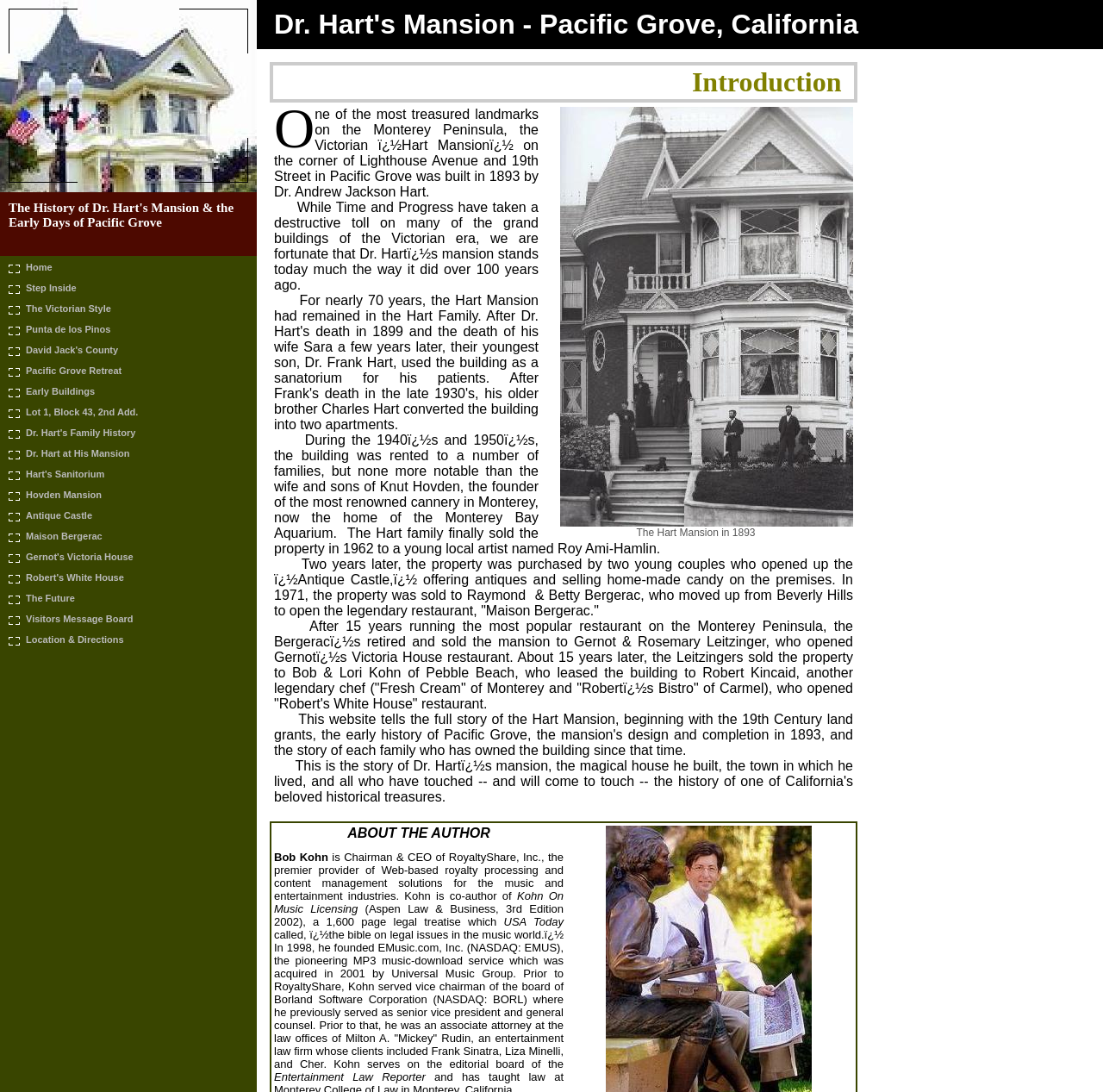Identify the primary heading of the webpage and provide its text.

Dr. Hart's Mansion - Pacific Grove, California